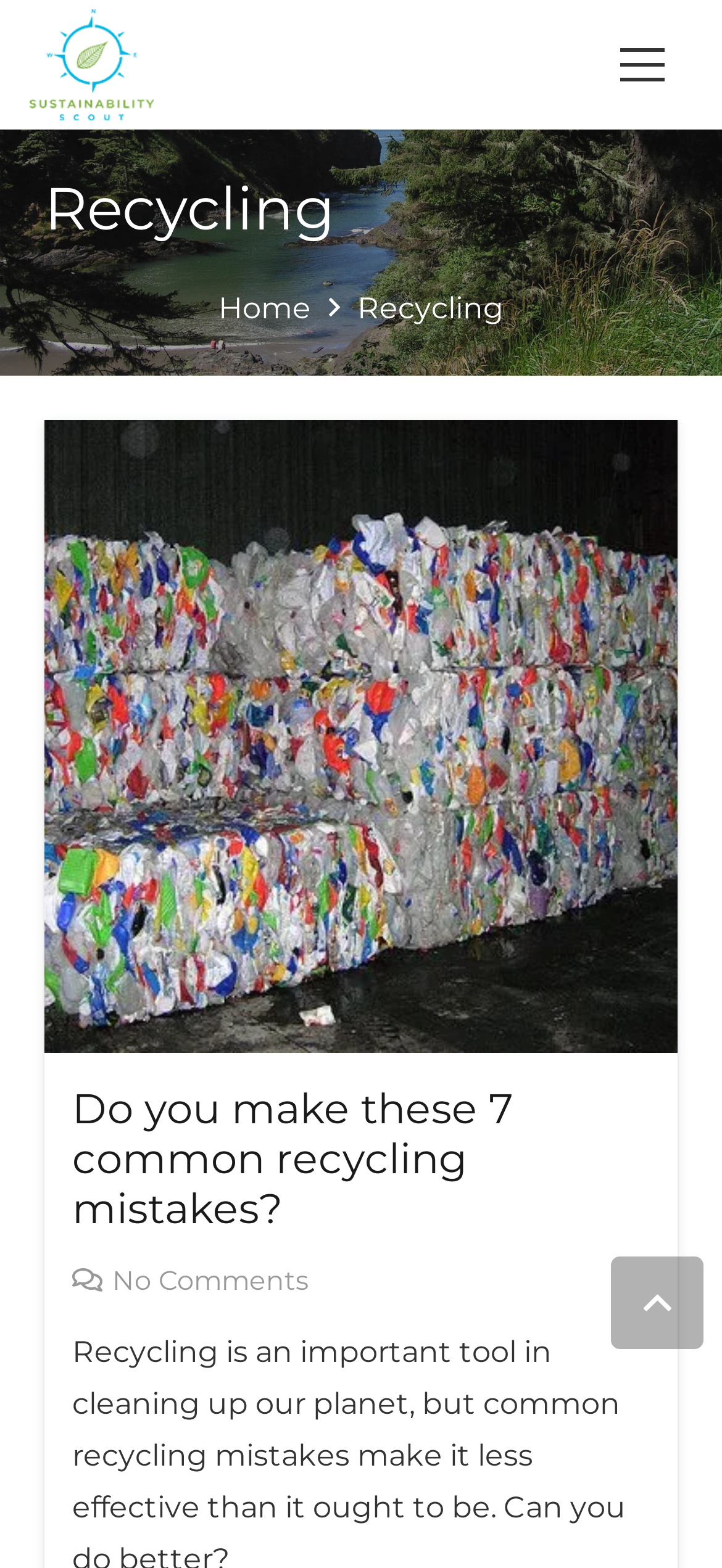Identify the bounding box of the UI element described as follows: "No Comments". Provide the coordinates as four float numbers in the range of 0 to 1 [left, top, right, bottom].

[0.156, 0.806, 0.428, 0.827]